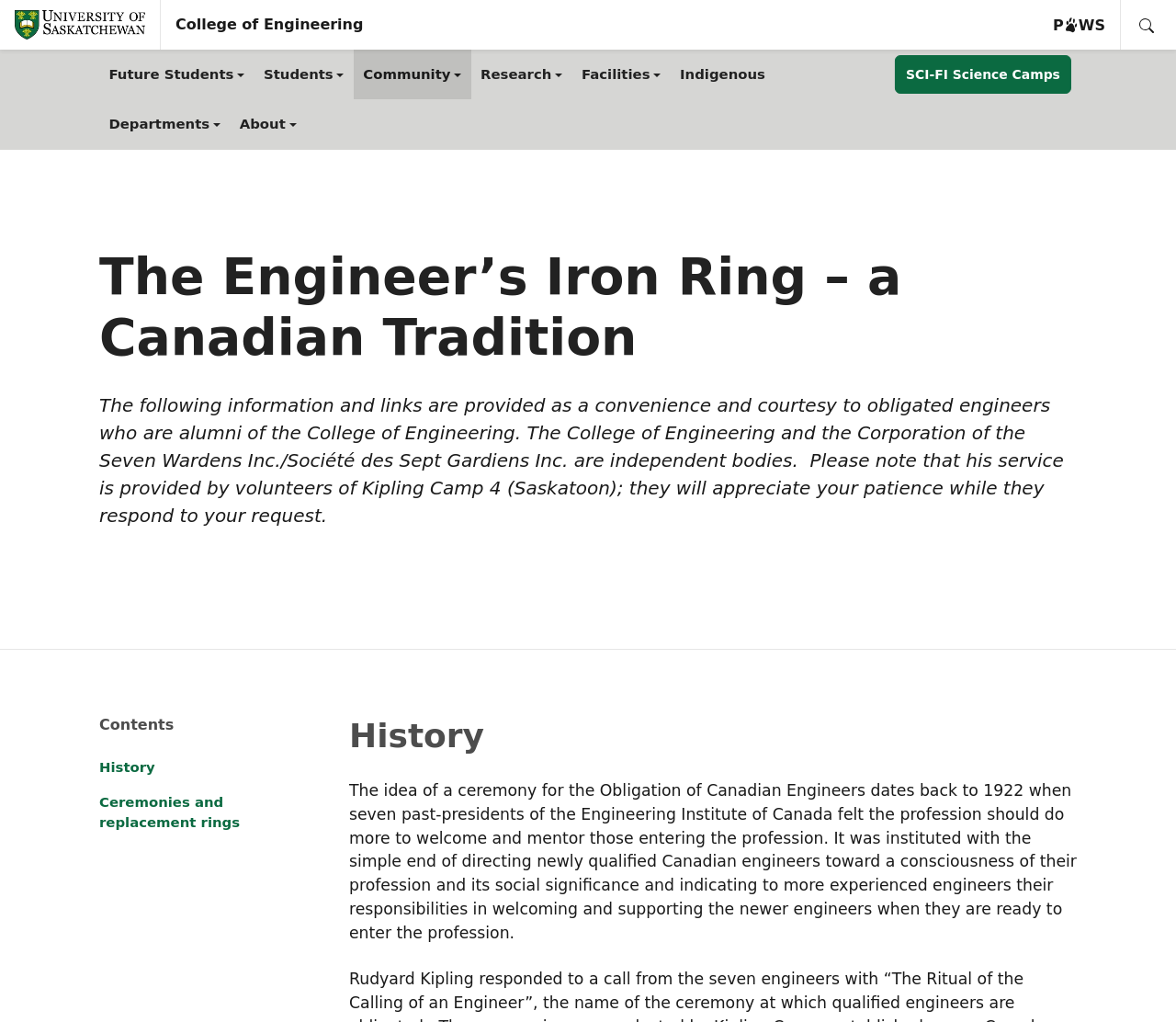What is the name of the college?
Look at the image and respond to the question as thoroughly as possible.

I found the answer by looking at the top-left corner of the webpage, where it says 'University of Saskatchewan' and 'College of Engineering' next to each other, indicating that the College of Engineering is part of the University of Saskatchewan.